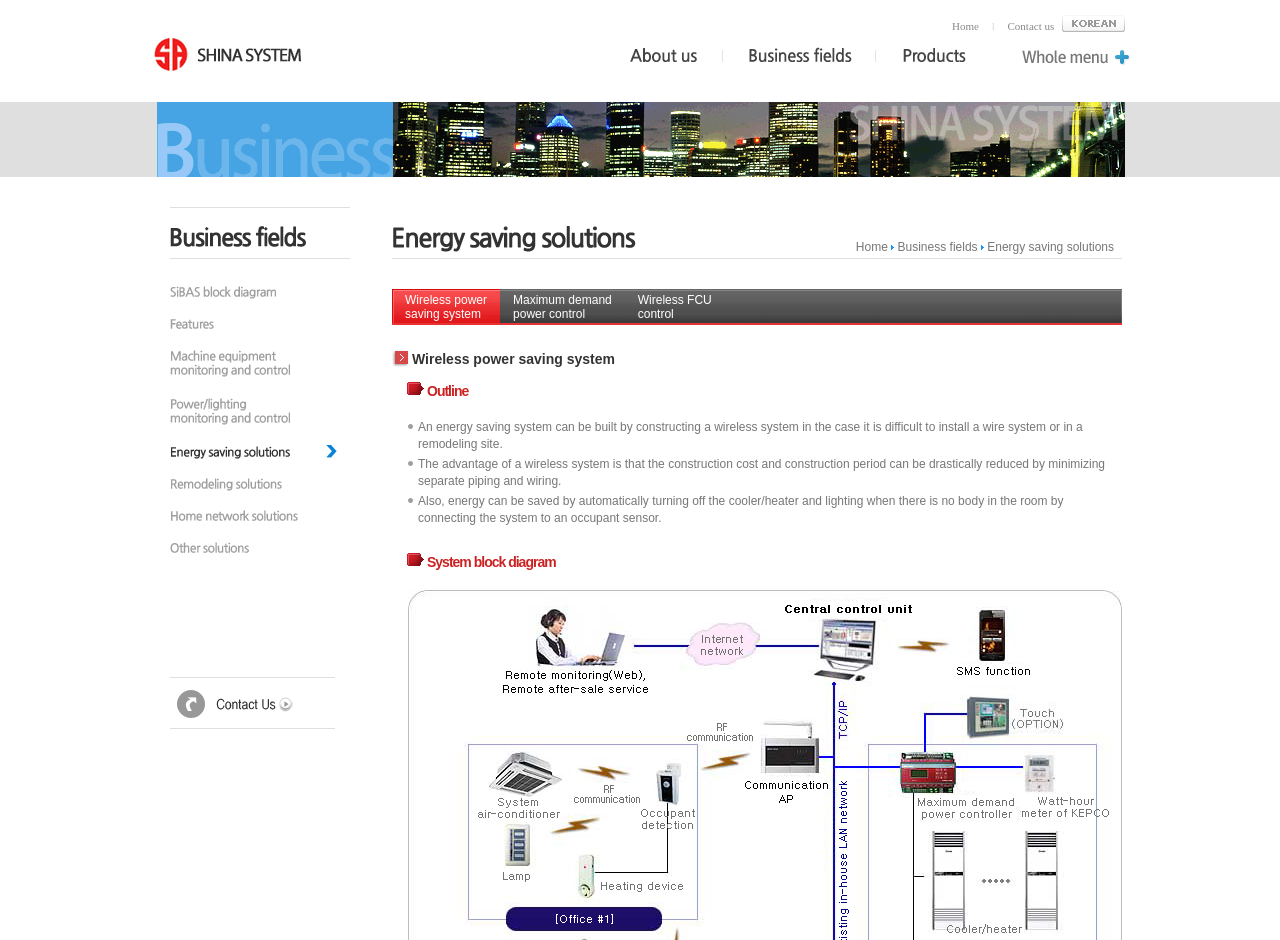What is the company name?
Please interpret the details in the image and answer the question thoroughly.

The company name is ShinaSystem, which is indicated by the heading element at the top of the webpage with a bounding box coordinate of [0.12, 0.039, 0.222, 0.076] and an image with the same name.